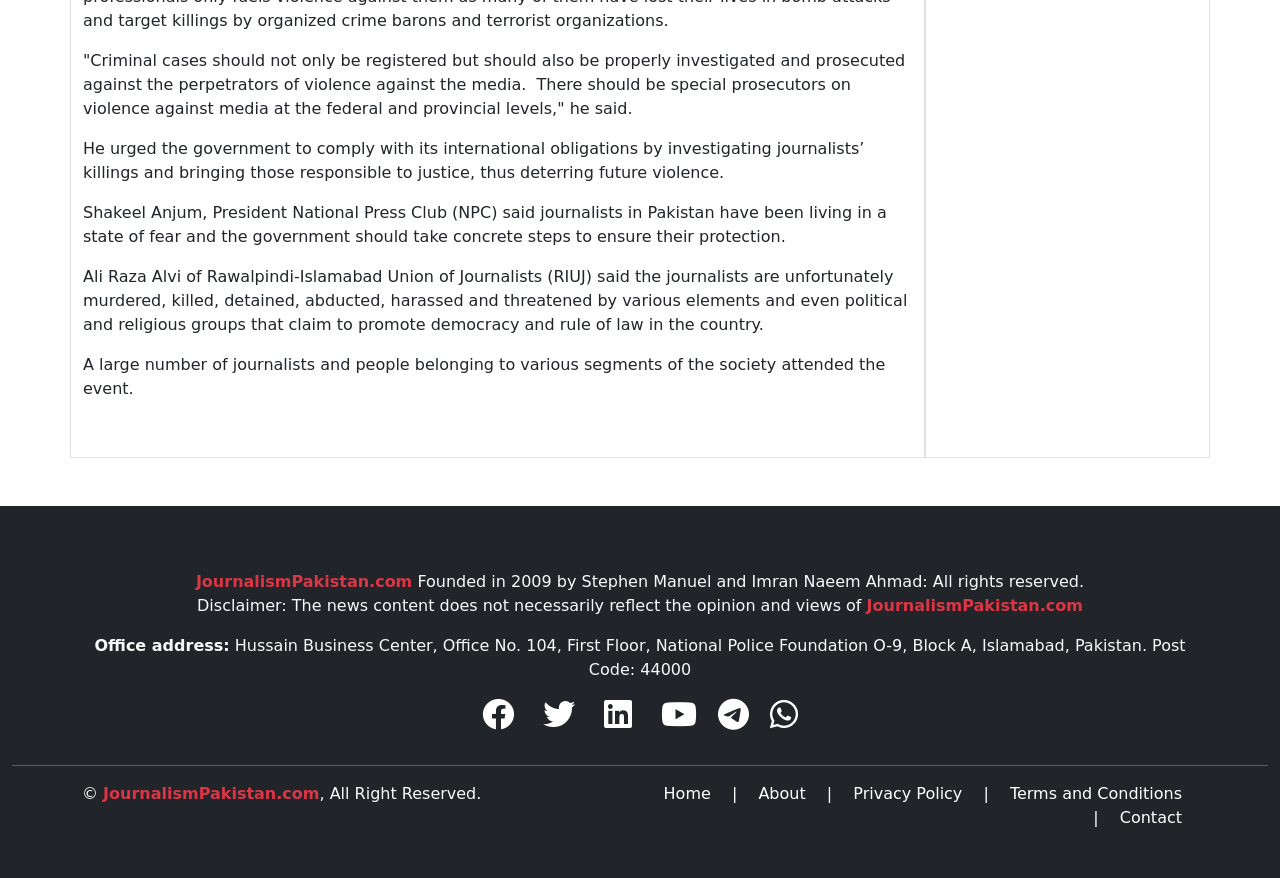Locate the bounding box coordinates of the clickable part needed for the task: "Visit the About page".

[0.593, 0.893, 0.642, 0.915]